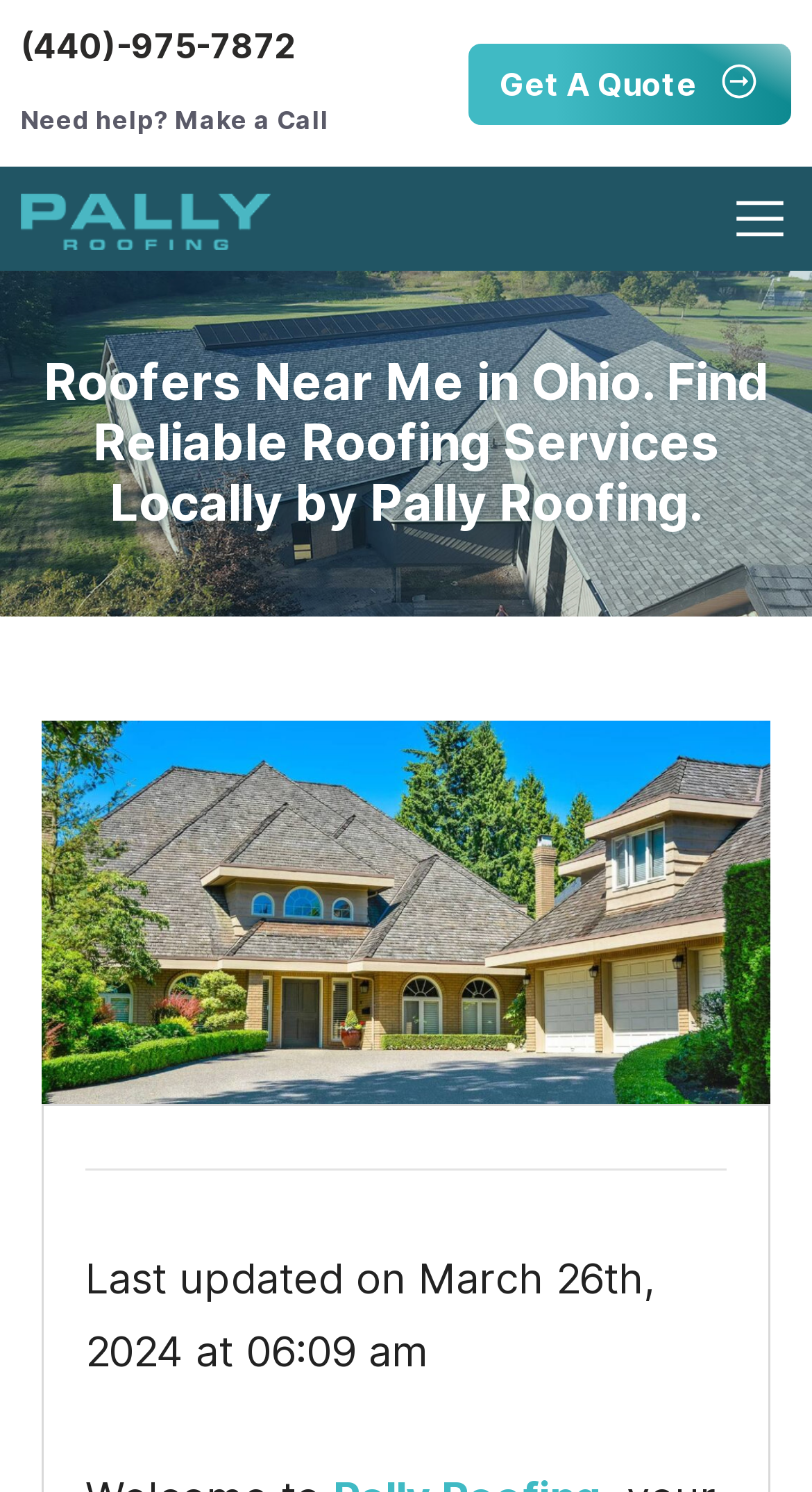Provide a brief response to the question below using a single word or phrase: 
What is the phone number to call for help?

(440)-975-7872